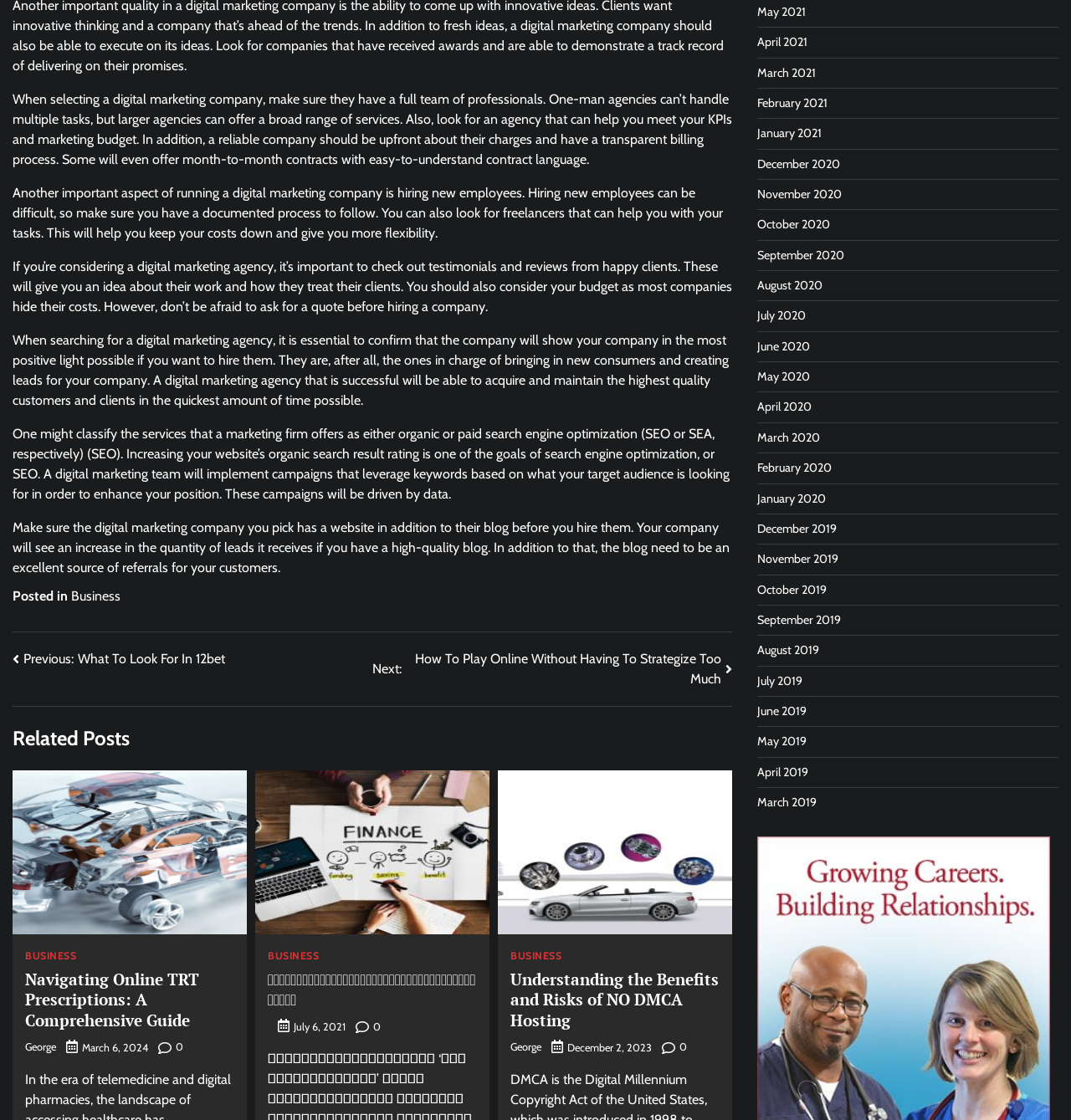Extract the bounding box coordinates for the described element: "George". The coordinates should be represented as four float numbers between 0 and 1: [left, top, right, bottom].

[0.477, 0.929, 0.505, 0.94]